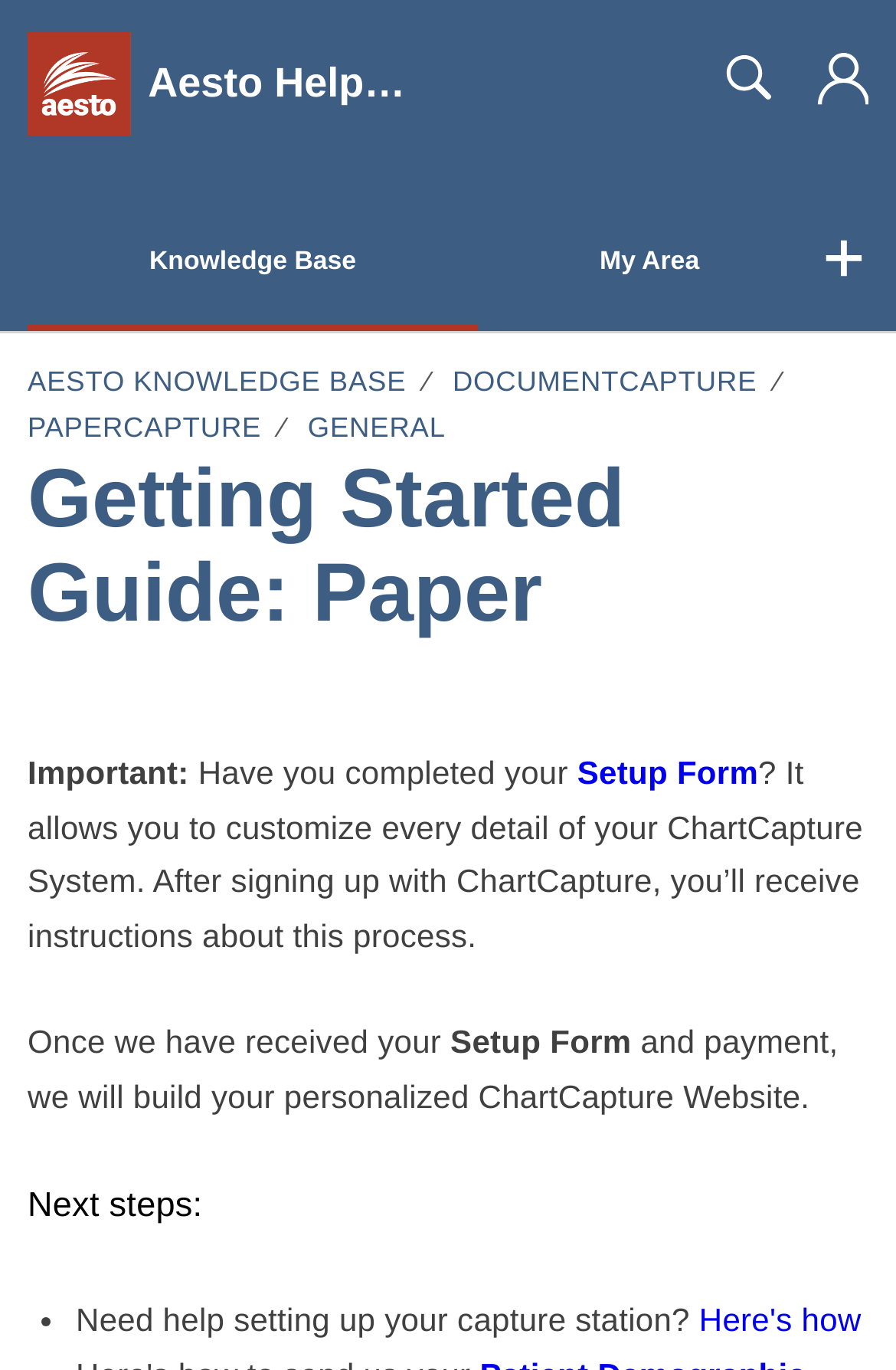Can you locate the main headline on this webpage and provide its text content?

Getting Started Guide: Paper